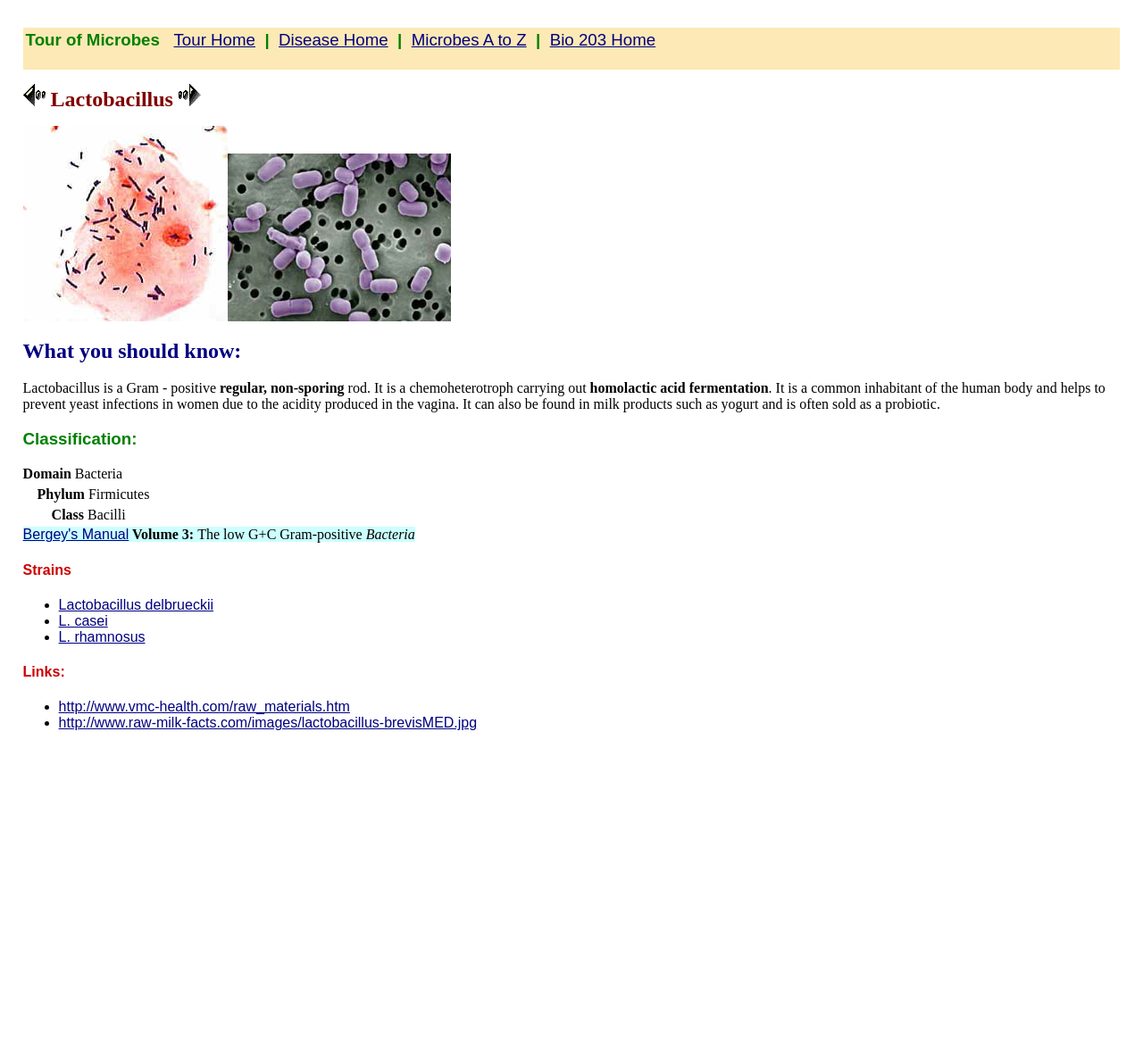Answer the question with a single word or phrase: 
What is the name of the book referenced on this page?

Bergey's Manual